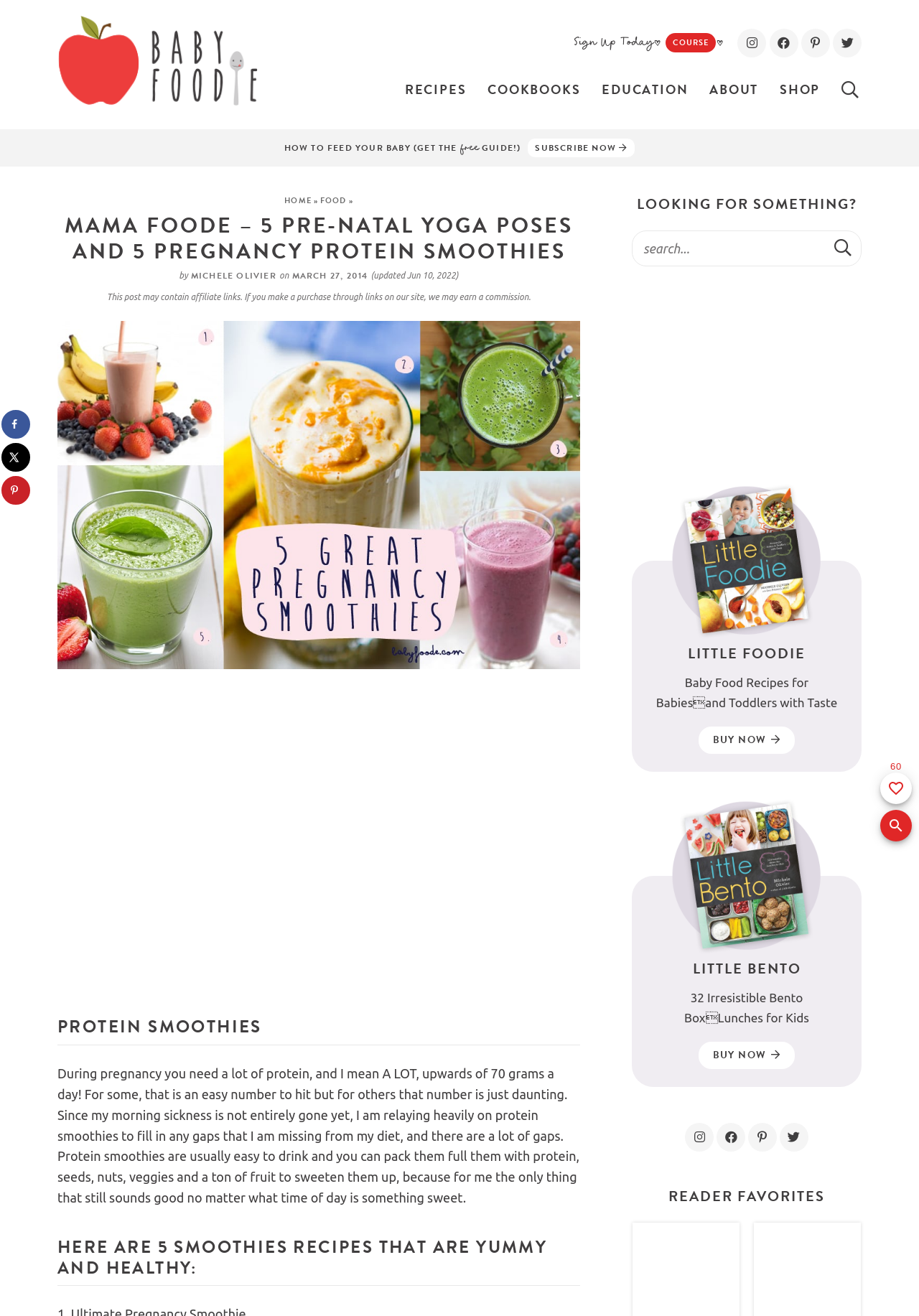Please specify the bounding box coordinates in the format (top-left x, top-left y, bottom-right x, bottom-right y), with all values as floating point numbers between 0 and 1. Identify the bounding box of the UI element described by: About US

None